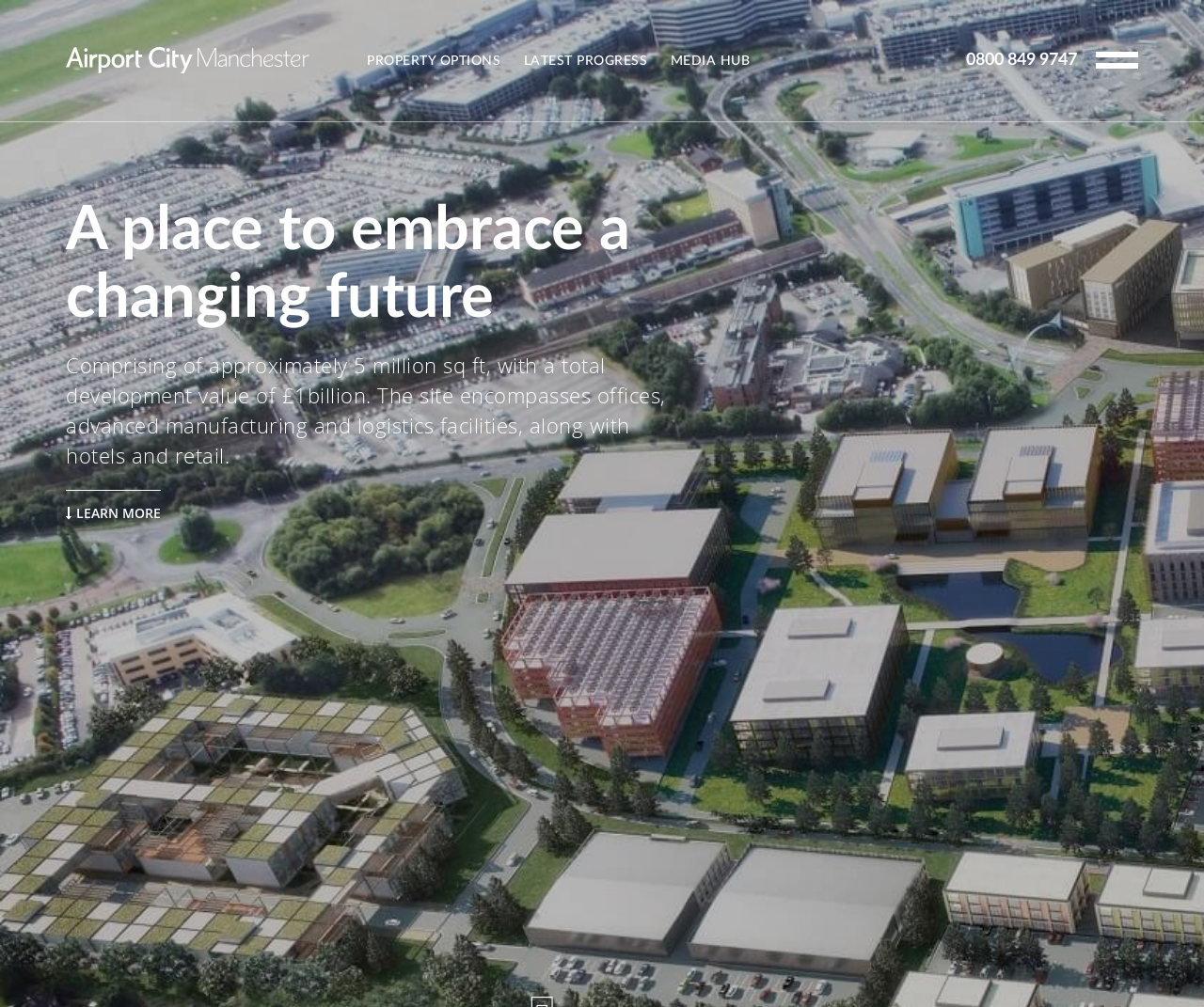Consider the image and give a detailed and elaborate answer to the question: 
How many links are there under PROPERTY OPTIONS?

Under the PROPERTY OPTIONS category, I counted 5 links: OFFICES, HOTELS, HYBRID, LOGISTICS, and another one without text content.